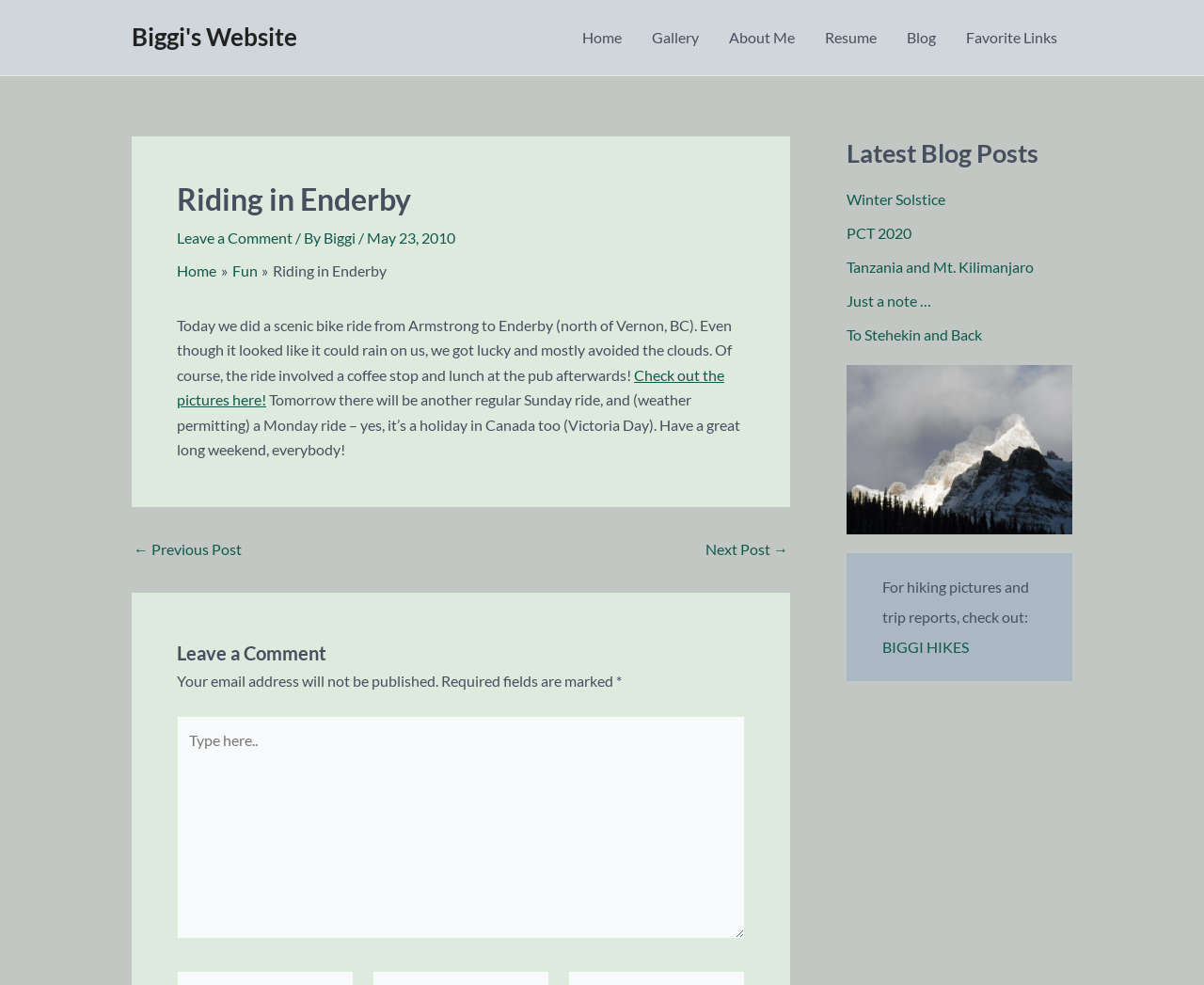Specify the bounding box coordinates of the area that needs to be clicked to achieve the following instruction: "Leave a comment".

[0.147, 0.232, 0.243, 0.251]